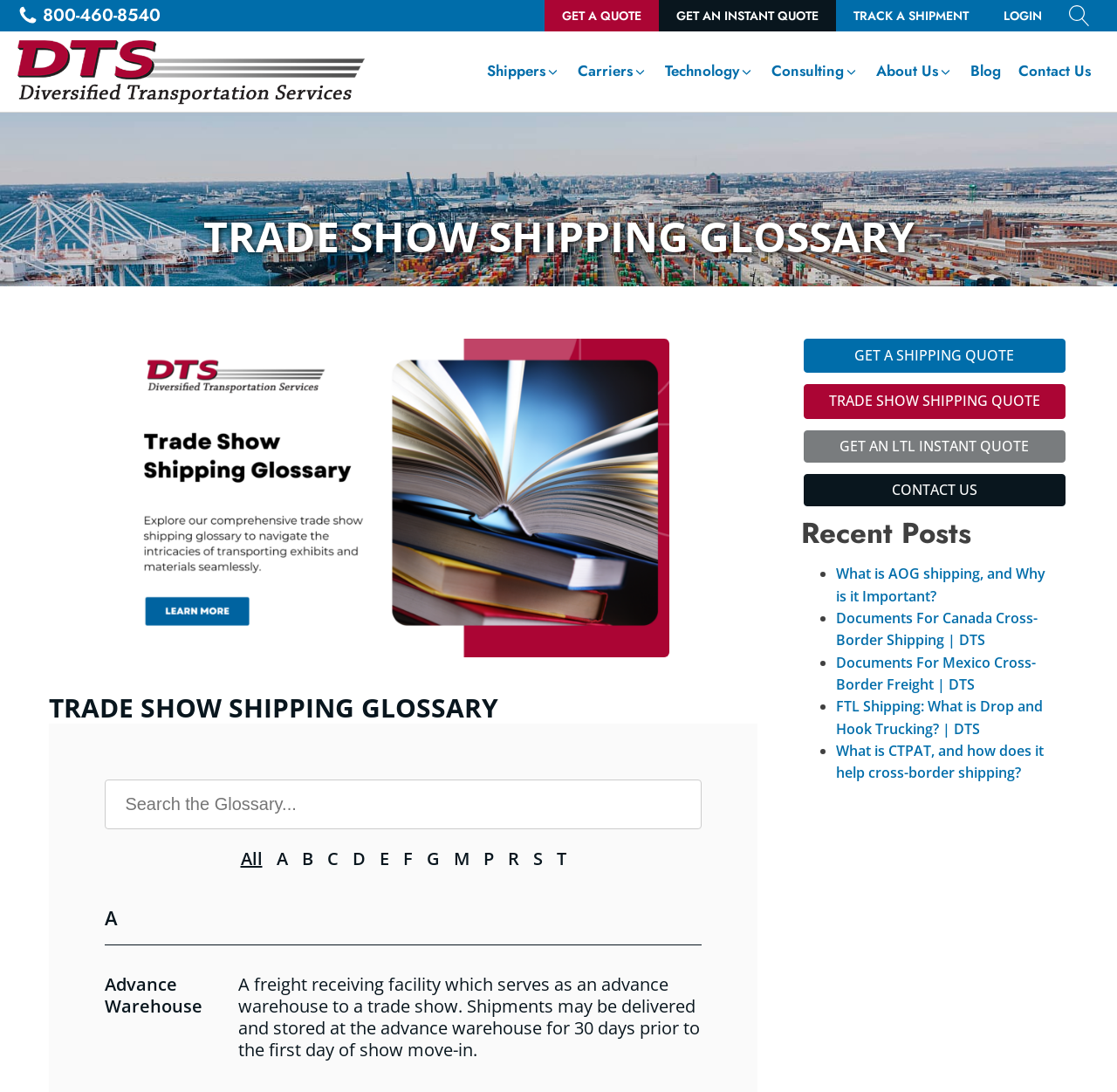Can you find the bounding box coordinates for the element that needs to be clicked to execute this instruction: "Read the blog"? The coordinates should be given as four float numbers between 0 and 1, i.e., [left, top, right, bottom].

[0.861, 0.029, 0.904, 0.102]